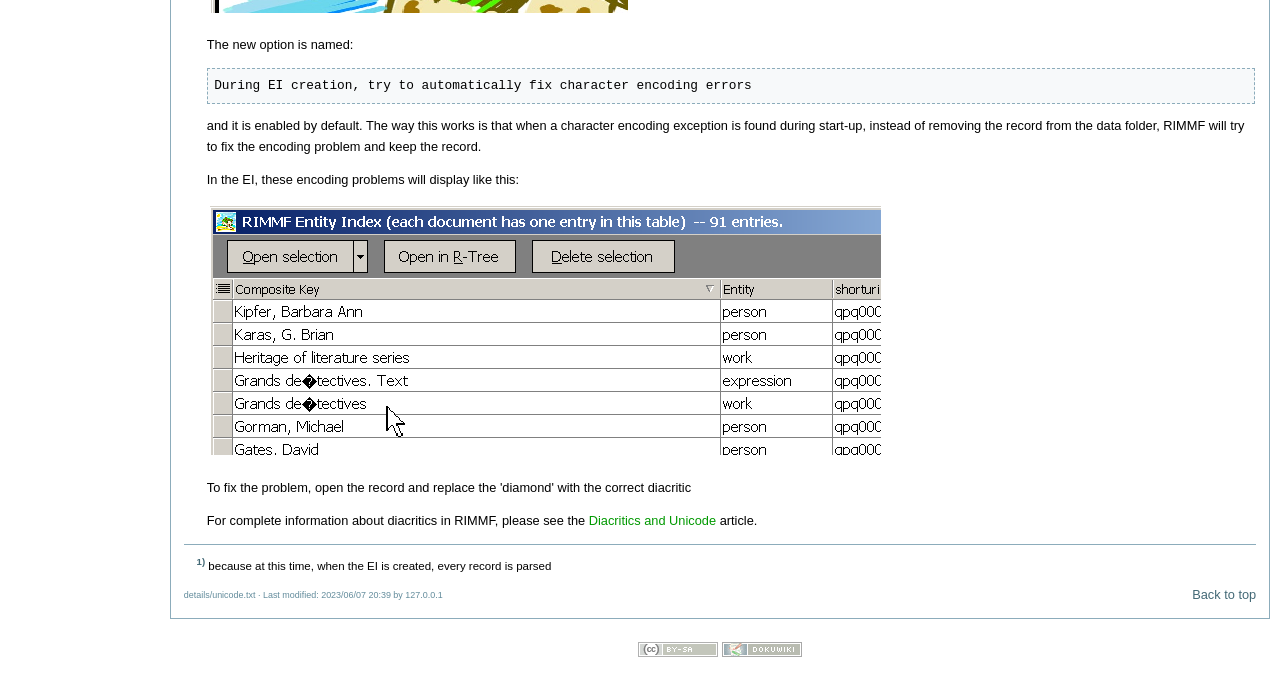Based on the element description: "alt="CC Attribution-Share Alike 4.0 International"", identify the UI element and provide its bounding box coordinates. Use four float numbers between 0 and 1, [left, top, right, bottom].

[0.499, 0.927, 0.561, 0.948]